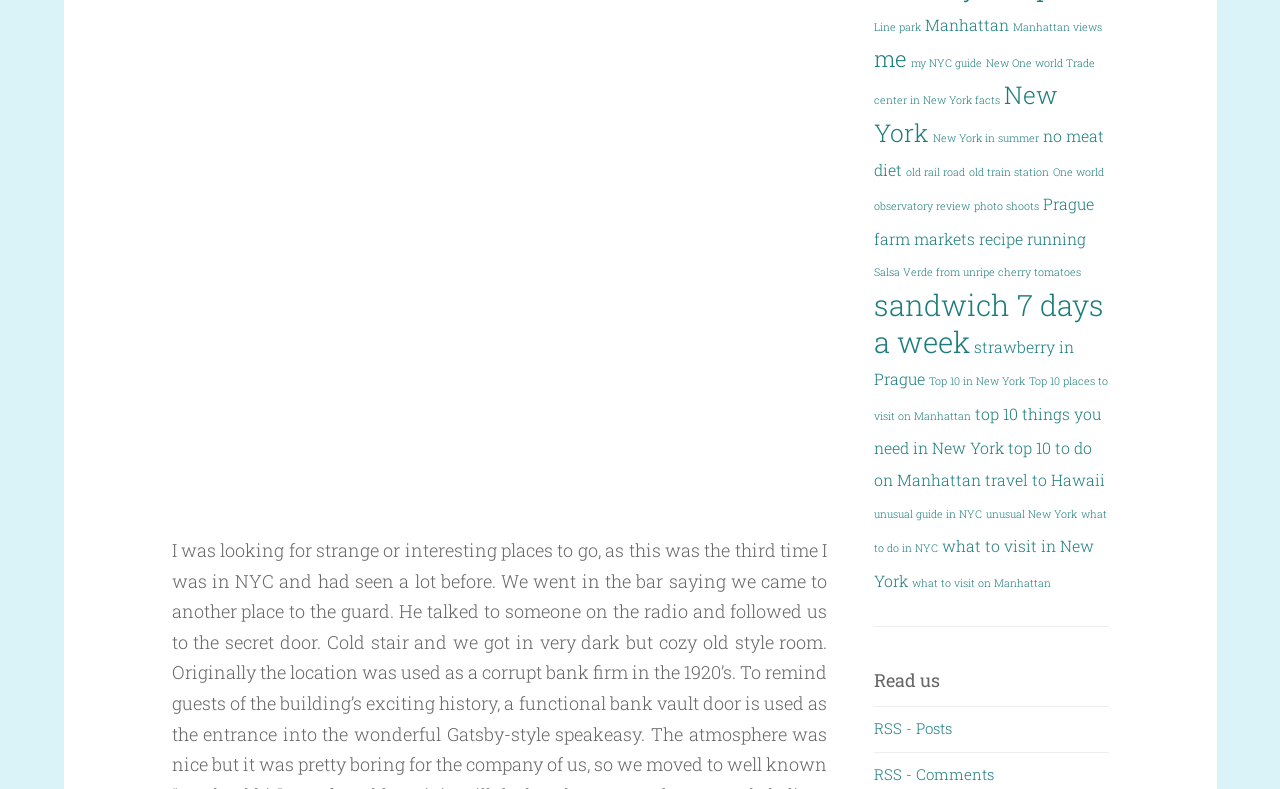Find the bounding box coordinates of the clickable region needed to perform the following instruction: "Subscribe to RSS - Posts". The coordinates should be provided as four float numbers between 0 and 1, i.e., [left, top, right, bottom].

[0.683, 0.91, 0.744, 0.936]